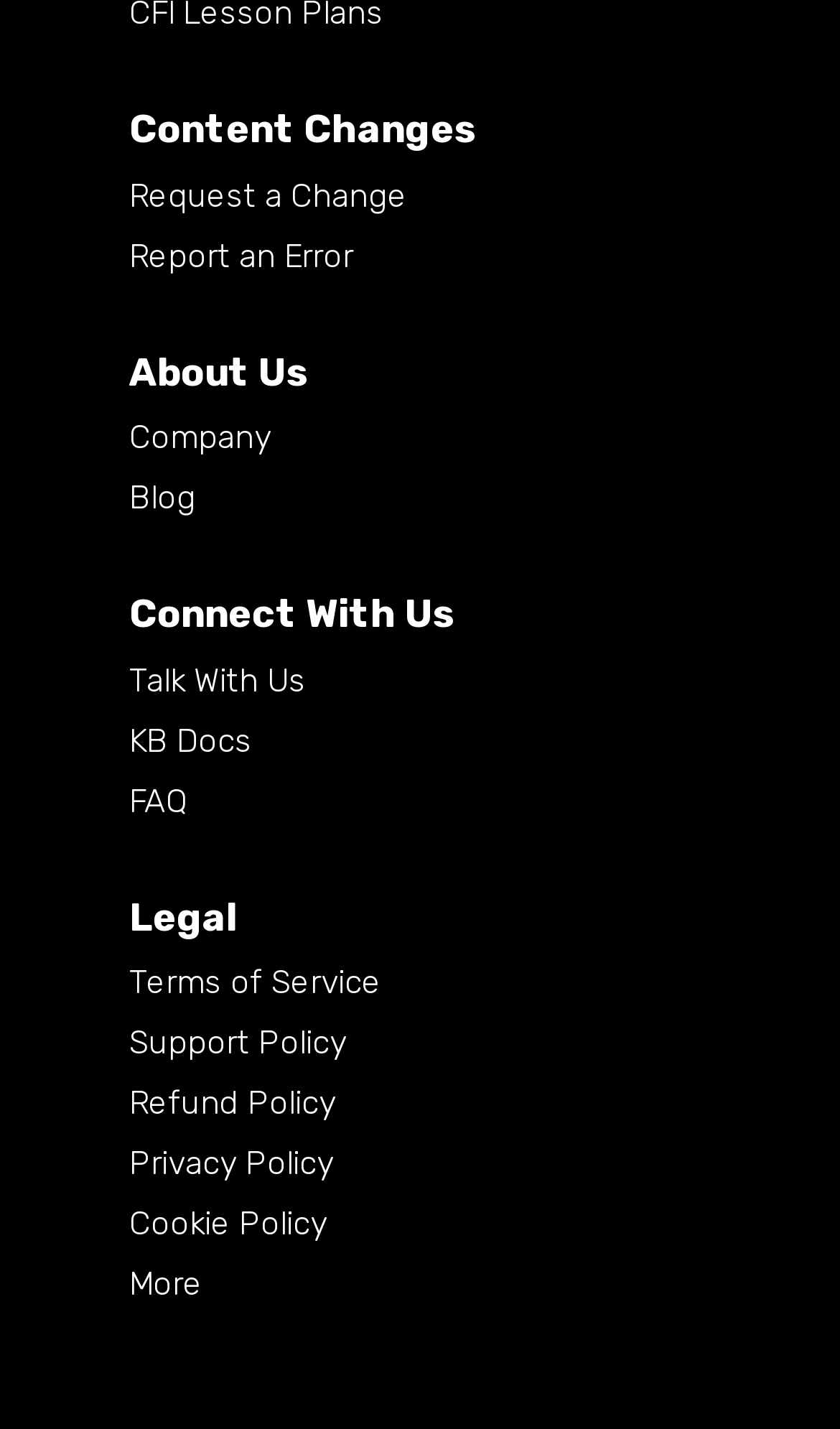Determine the bounding box coordinates for the HTML element mentioned in the following description: "Privacy Policy". The coordinates should be a list of four floats ranging from 0 to 1, represented as [left, top, right, bottom].

[0.154, 0.801, 0.397, 0.828]